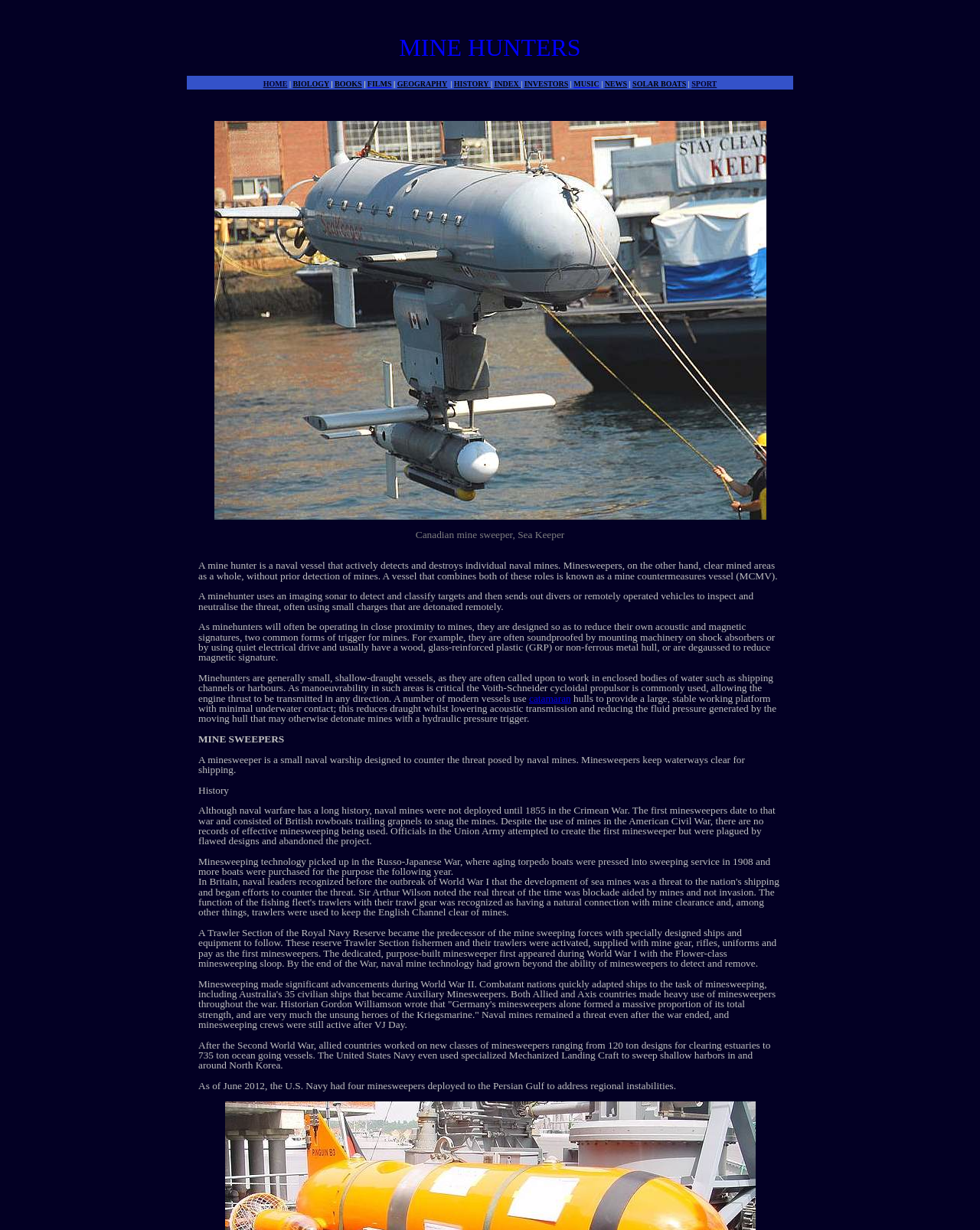Please identify the bounding box coordinates of the area I need to click to accomplish the following instruction: "Click on FILMS".

[0.375, 0.062, 0.4, 0.072]